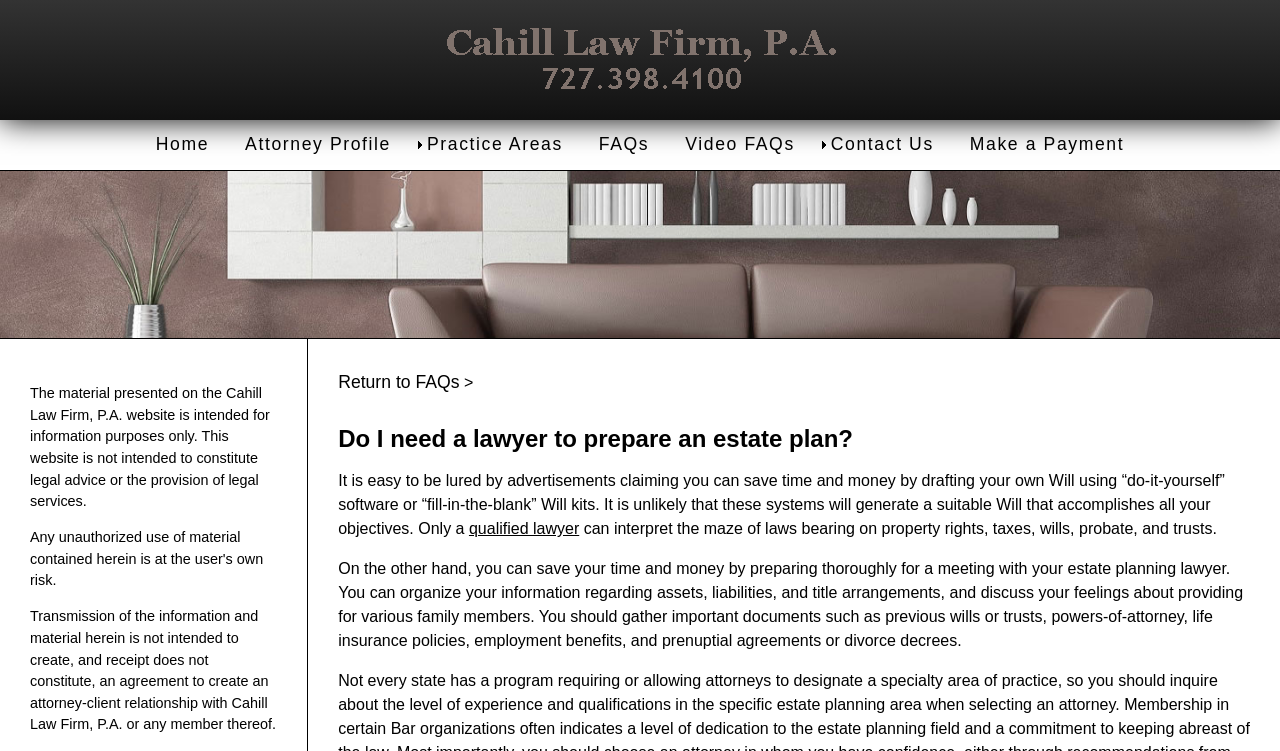What is the name of the law firm mentioned?
Examine the image and give a concise answer in one word or a short phrase.

Cahill Law Firm, P.A.